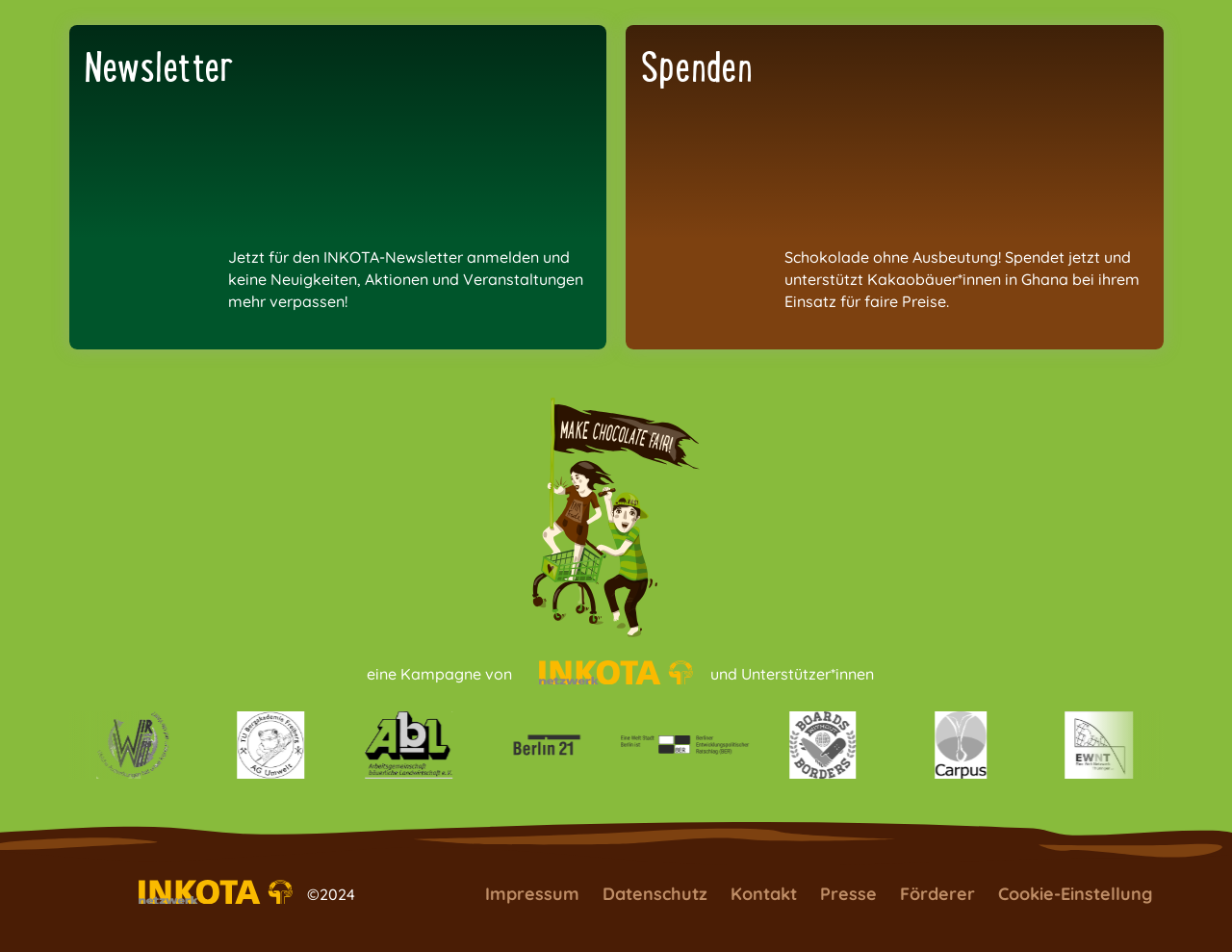Please provide a comprehensive response to the question below by analyzing the image: 
What is the purpose of the 'Spenden' button?

The link with the text 'Spenden jetzt und unterstützt Kakaobäuer*innen in Ghana bei ihrem Einsatz für faire Preise' implies that the 'Spenden' button is used to support cocoa farmers in Ghana.